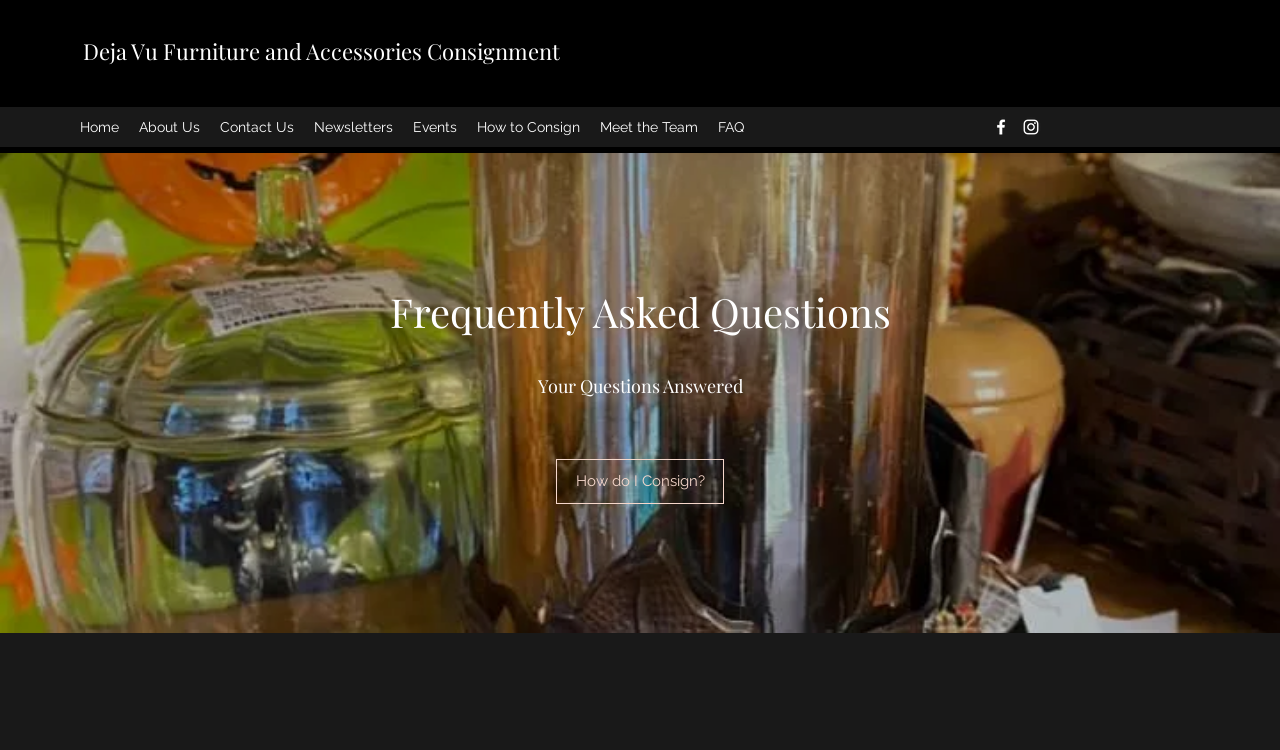Find the bounding box coordinates for the element described here: "How do I Consign?".

[0.434, 0.611, 0.566, 0.671]